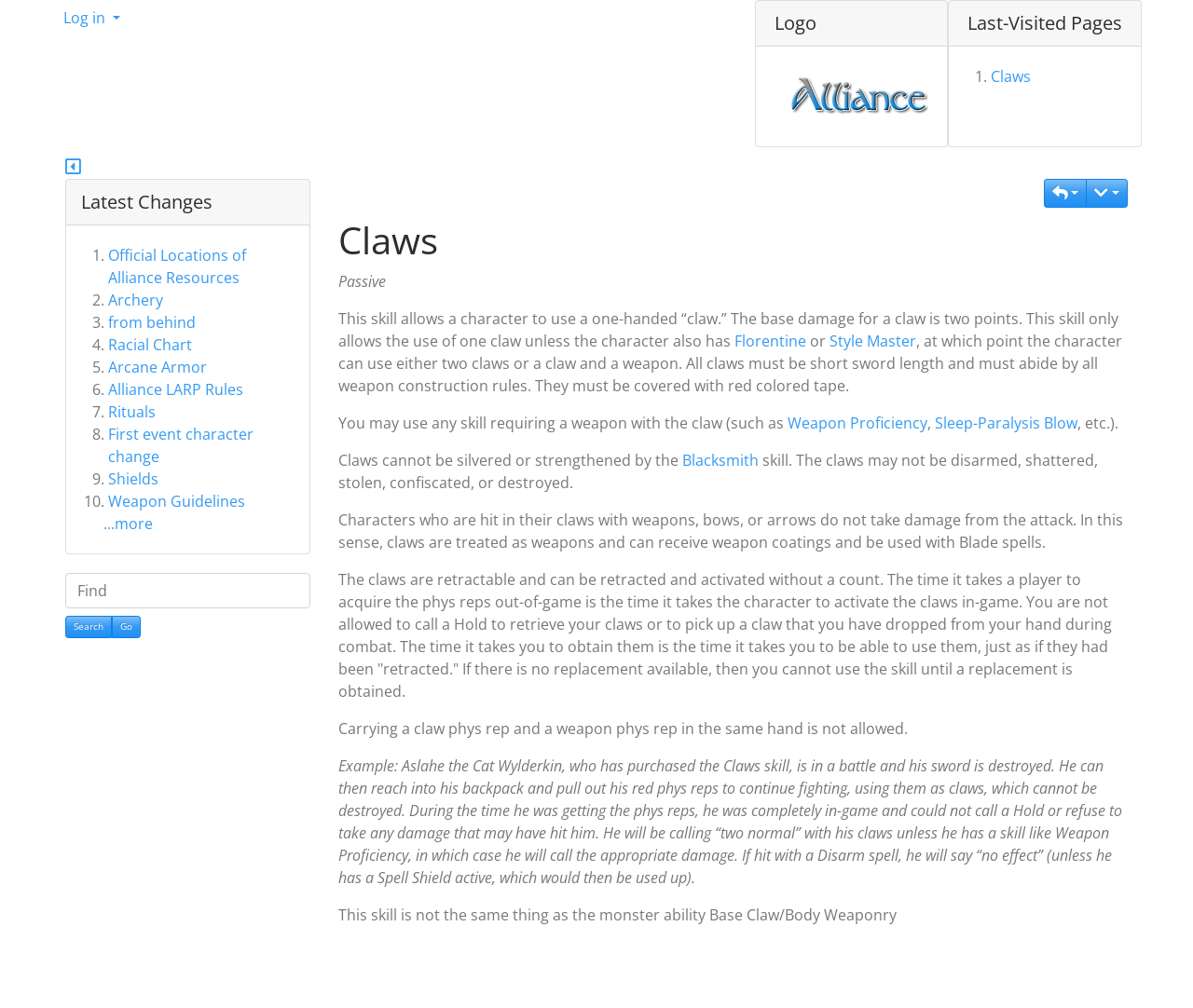Can you give a comprehensive explanation to the question given the content of the image?
Can a character use a claw and a weapon at the same time?

According to the webpage, a character can use a claw and a weapon at the same time only if they also have the Florentine or Style Master skill, as stated in the description of the Claws skill.